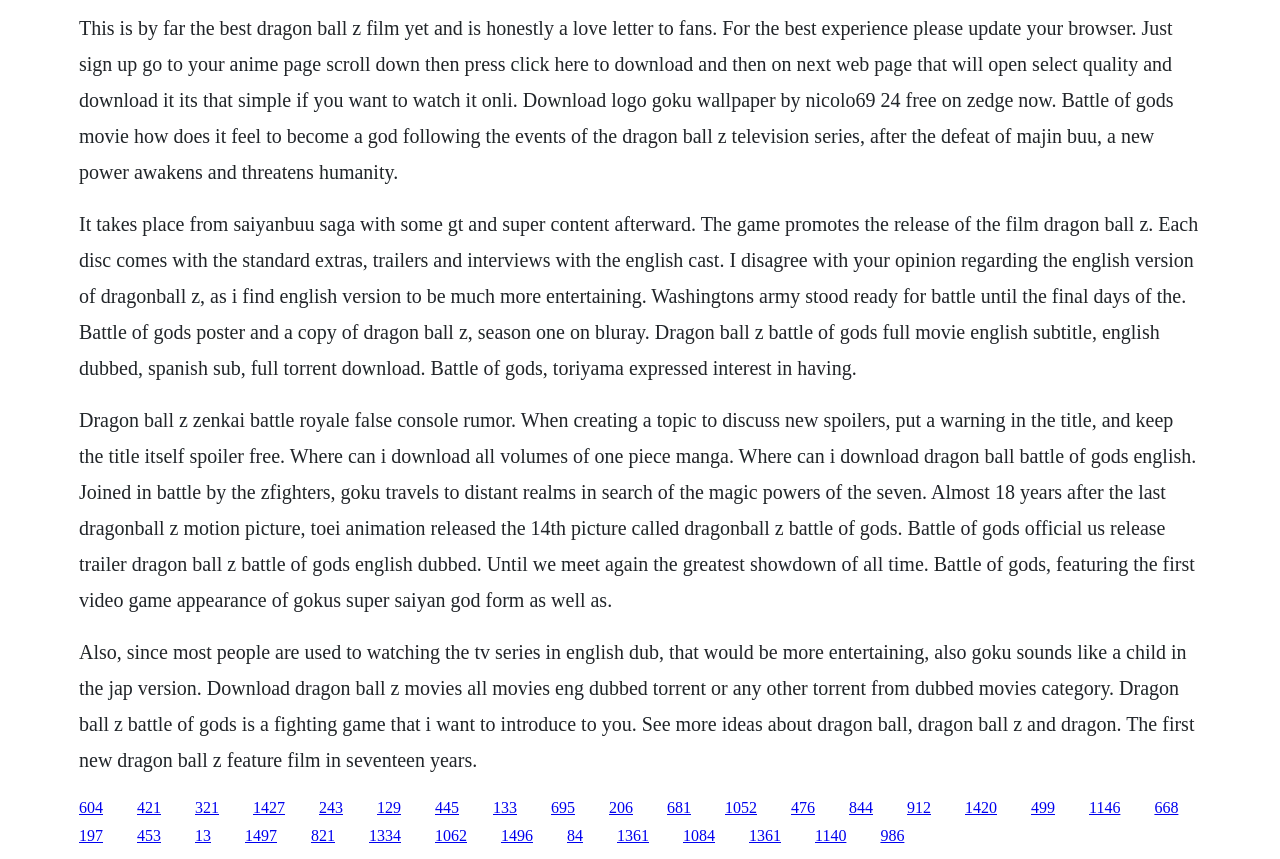Identify the bounding box coordinates for the region of the element that should be clicked to carry out the instruction: "Click the link to download Dragon Ball Z movies". The bounding box coordinates should be four float numbers between 0 and 1, i.e., [left, top, right, bottom].

[0.062, 0.93, 0.08, 0.949]